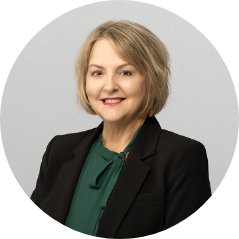Describe all the visual components present in the image.

This image features a professional portrait of a woman with shoulder-length hair, styled in soft waves. She is dressed in a black blazer over a green blouse, exuding confidence and approachability. The background is a subtle gray, allowing her attire and smile to stand out, presenting a polished and professional appearance. This image is associated with the sales manager position at Four Corners Ranch, highlighting her role in welcoming prospective homeowners to this upcoming community in Needville, TX.